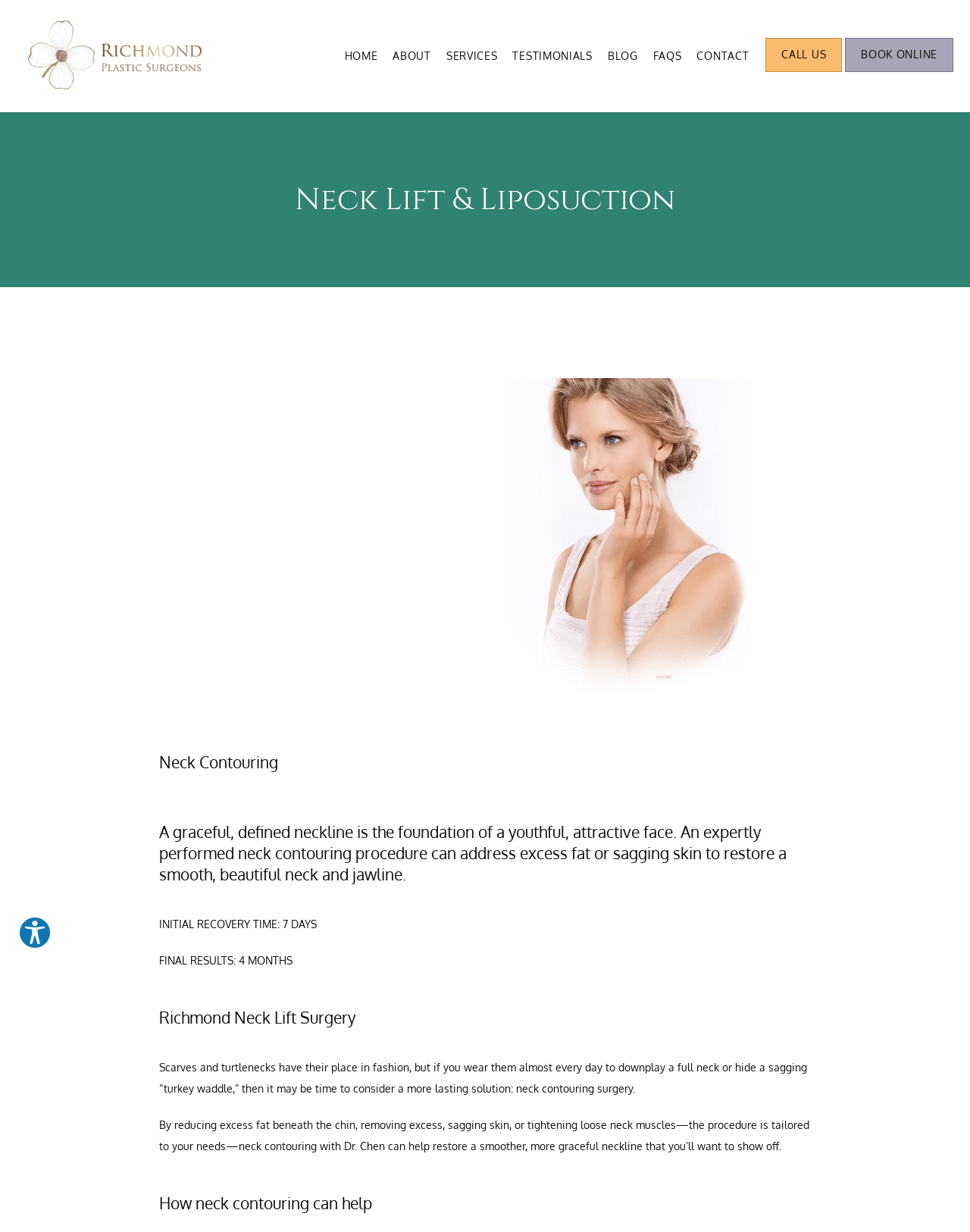Provide a one-word or brief phrase answer to the question:
What is the final result time for neck contouring surgery?

4 months